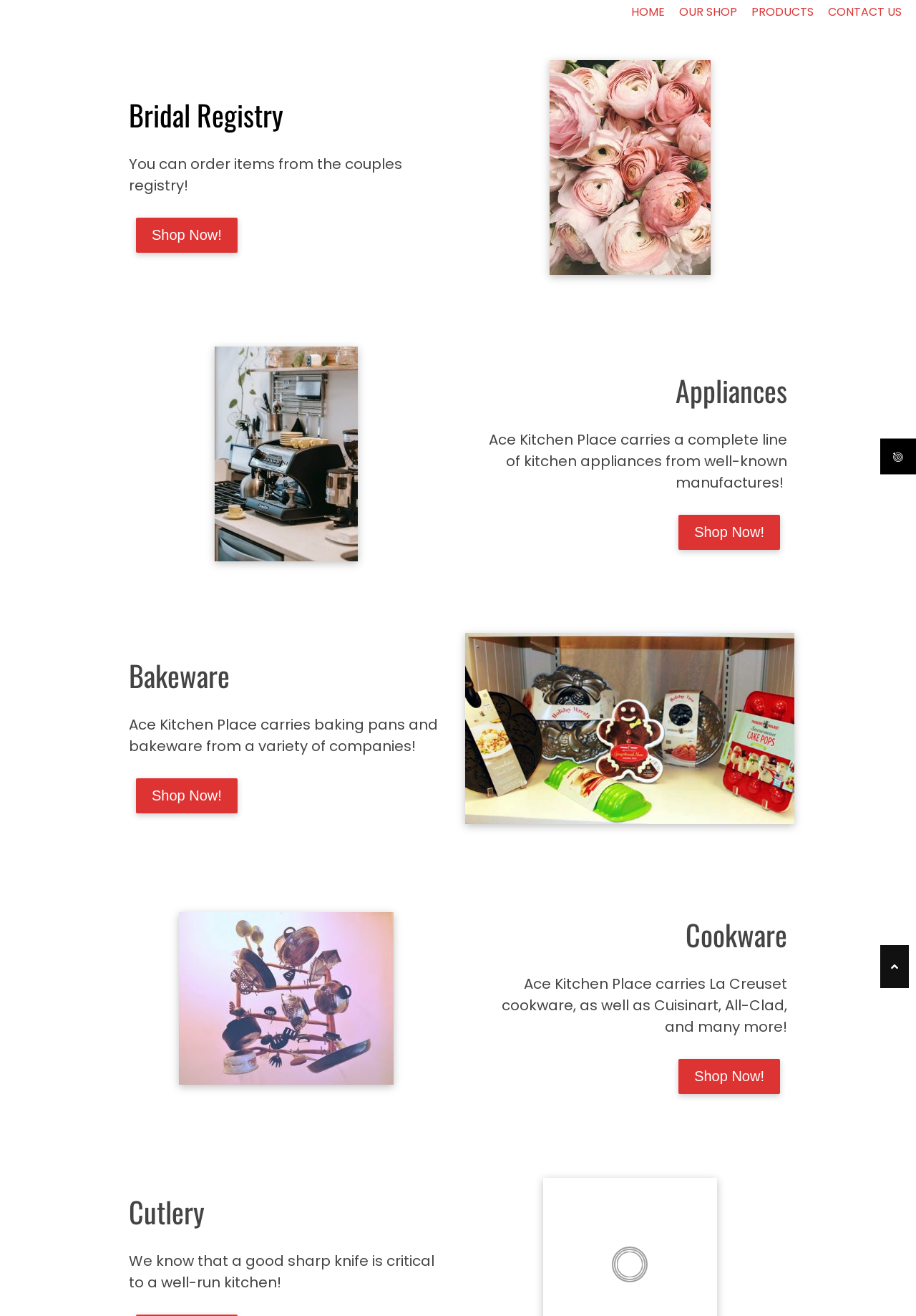Analyze and describe the webpage in a detailed narrative.

The webpage is about Ace Kitchen Place, a store in Decorah, Iowa, that sells various kitchen products. At the top, there is a navigation menu with links to "HOME", "OUR SHOP", "PRODUCTS", and "CONTACT US". Below the navigation menu, there is a heading "Bridal Registry" followed by a brief description and a "Shop Now!" link. 

To the right of the "Bridal Registry" section, there is an image with the number "998" and another image with the number "997" below it. 

Further down, there are sections for different product categories, including "Appliances", "Bakeware", "Cookware", and "Cutlery". Each section has a heading, a brief description, and a "Shop Now!" link. The sections are arranged in a vertical column, with the "Appliances" section at the top, followed by "Bakeware", "Cookware", and "Cutlery" below. 

In the "Appliances" section, there is an image with the number "996" to the right, and in the "Bakeware" section, there is an image with the number "989" to the right. 

At the bottom right corner of the page, there is a small icon with a shopping cart symbol.